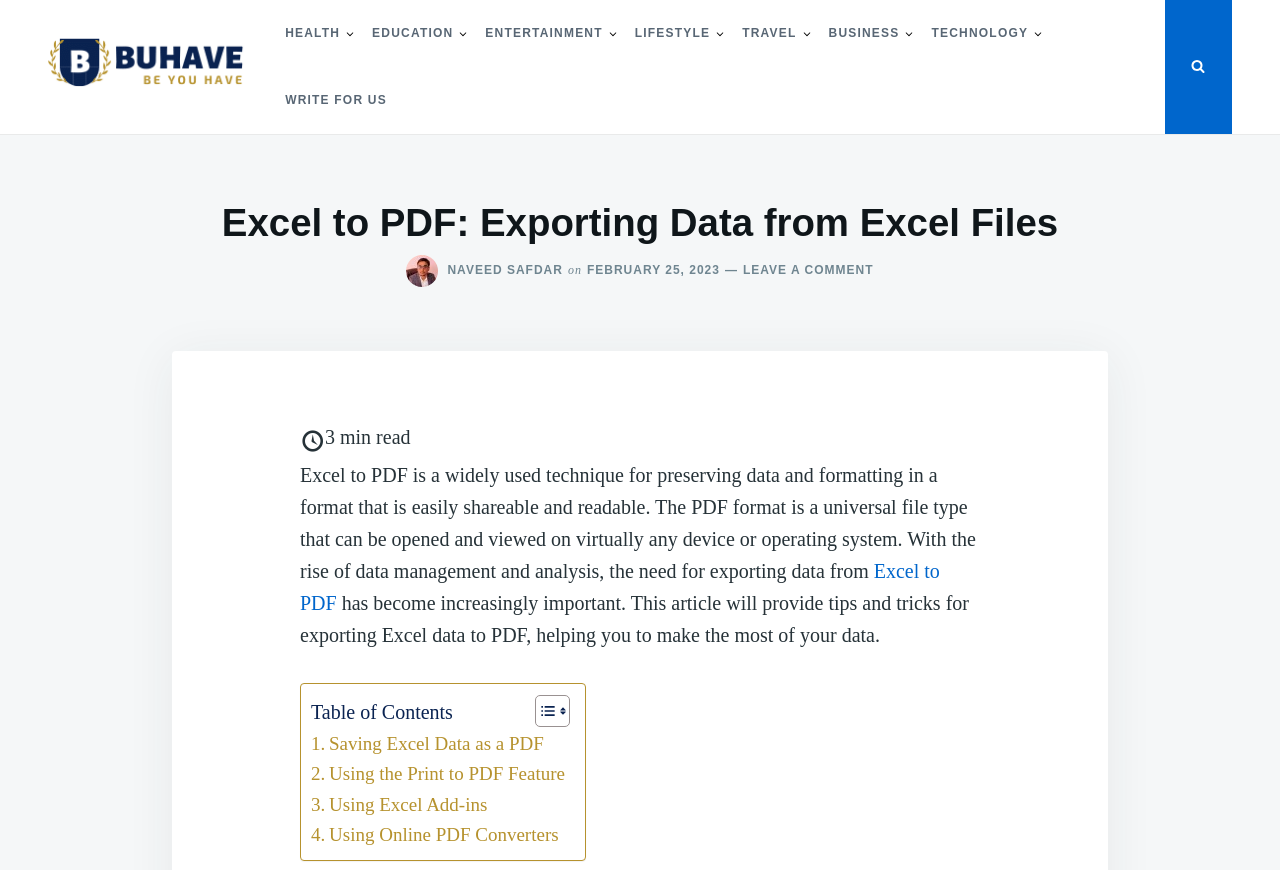Identify the bounding box coordinates for the element that needs to be clicked to fulfill this instruction: "toggle table of content". Provide the coordinates in the format of four float numbers between 0 and 1: [left, top, right, bottom].

[0.406, 0.798, 0.441, 0.837]